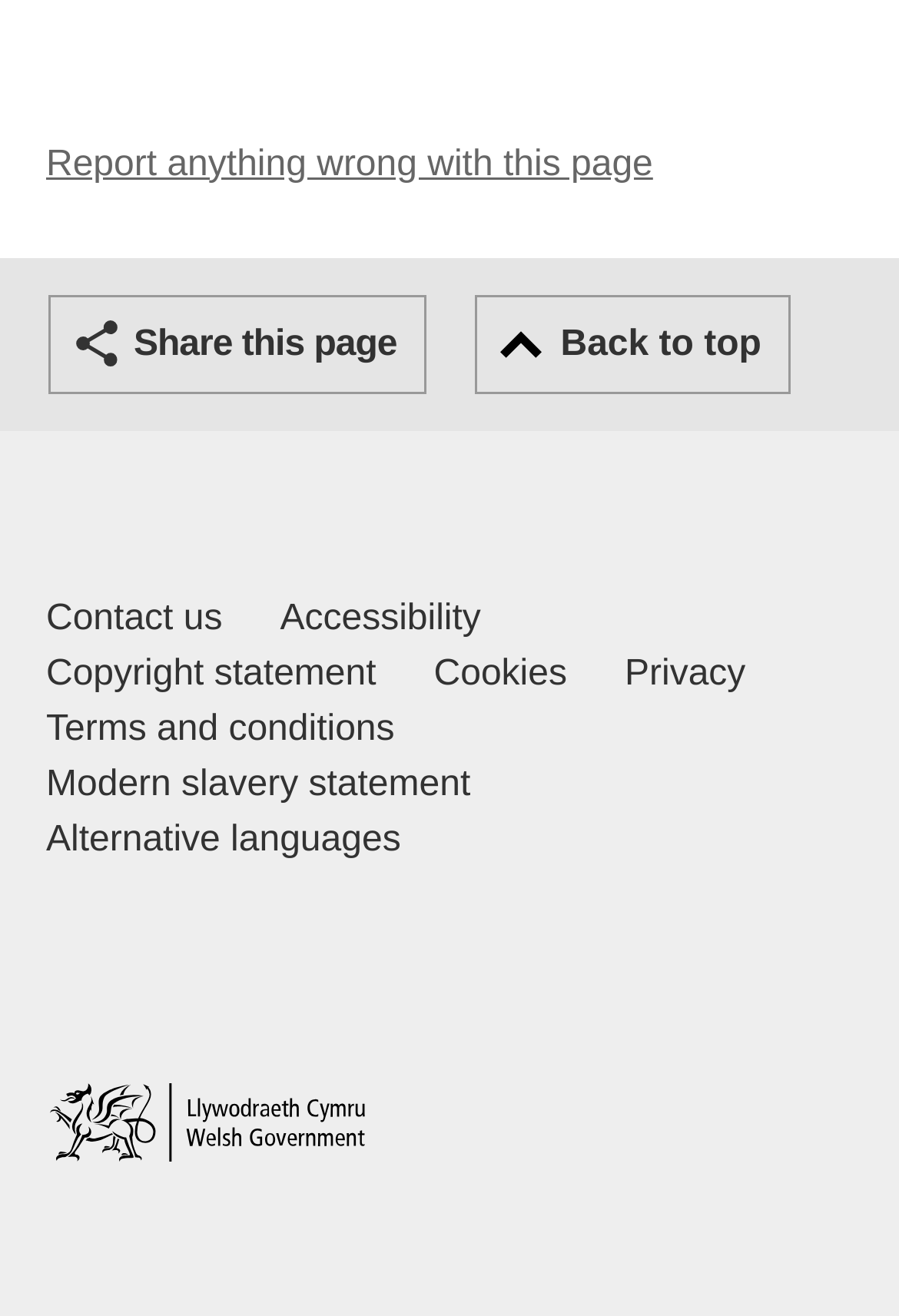Return the bounding box coordinates of the UI element that corresponds to this description: "Home". The coordinates must be given as four float numbers in the range of 0 and 1, [left, top, right, bottom].

[0.051, 0.823, 0.41, 0.883]